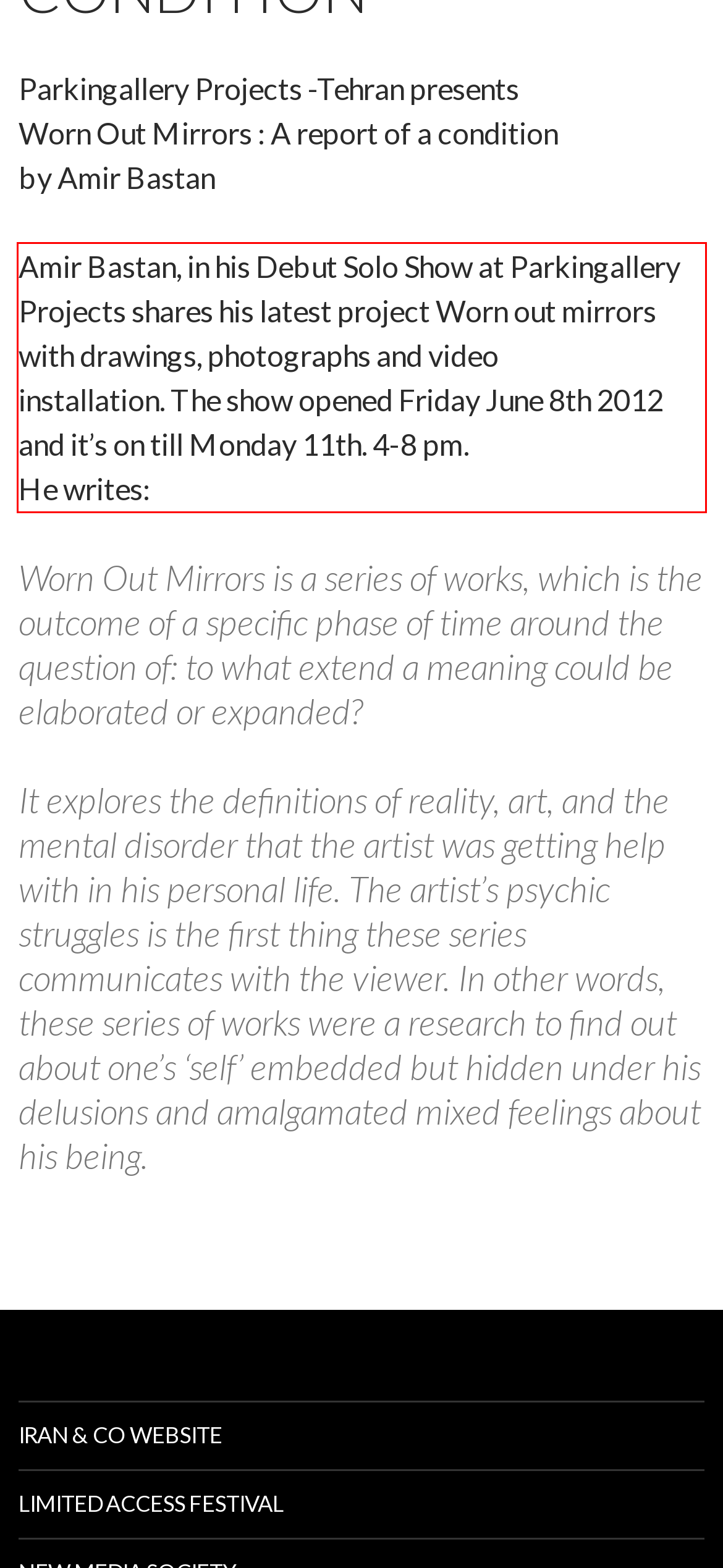Analyze the screenshot of a webpage where a red rectangle is bounding a UI element. Extract and generate the text content within this red bounding box.

Amir Bastan, in his Debut Solo Show at Parkingallery Projects shares his latest project Worn out mirrors with drawings, photographs and video installation. The show opened Friday June 8th 2012 and it’s on till Monday 11th. 4-8 pm. He writes: